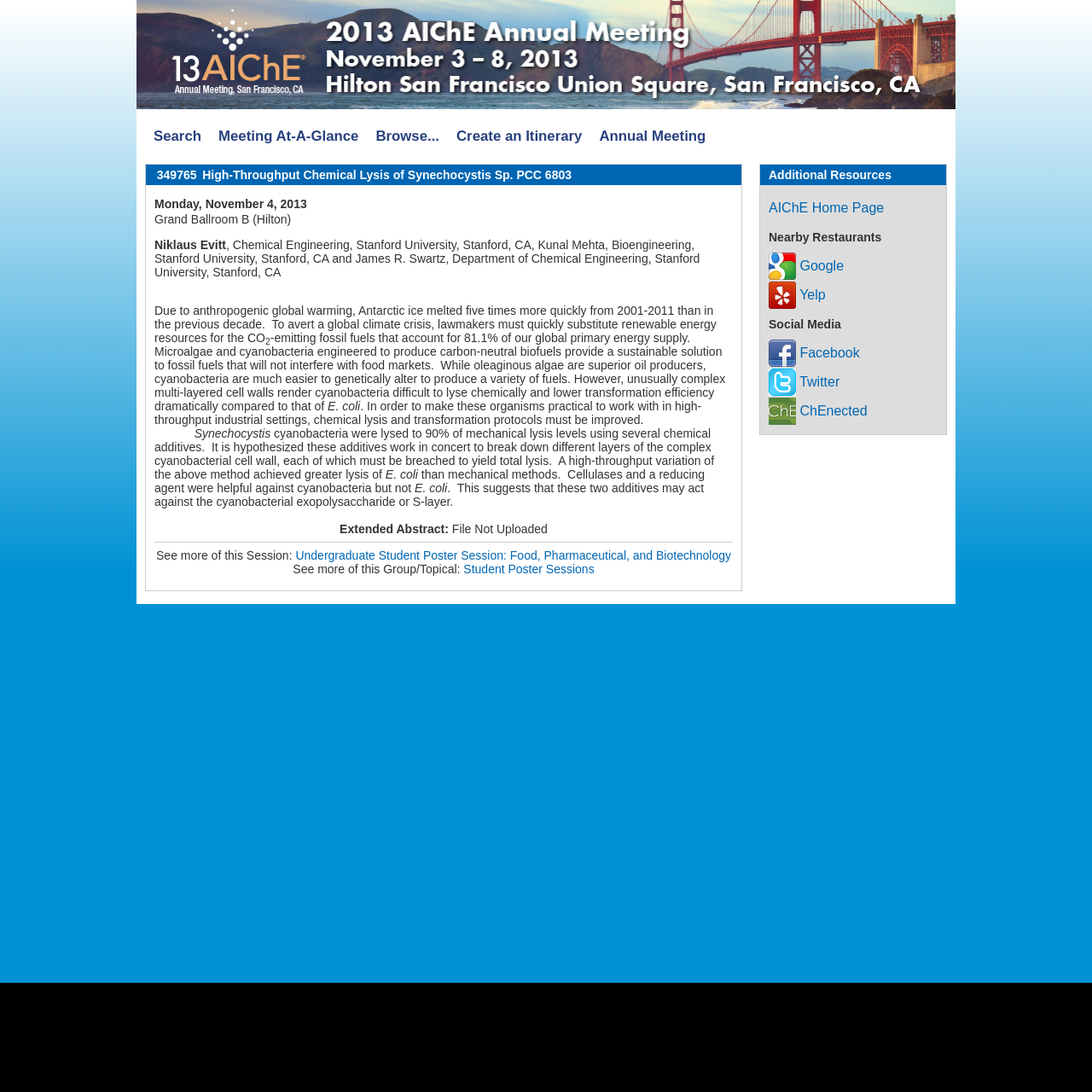Utilize the details in the image to give a detailed response to the question: What is the title of the abstract?

The title of the abstract can be found at the top of the webpage, which is 'High-Throughput Chemical Lysis of Synechocystis Sp. PCC 6803'. This is the main title of the webpage, and it indicates the topic of the abstract.